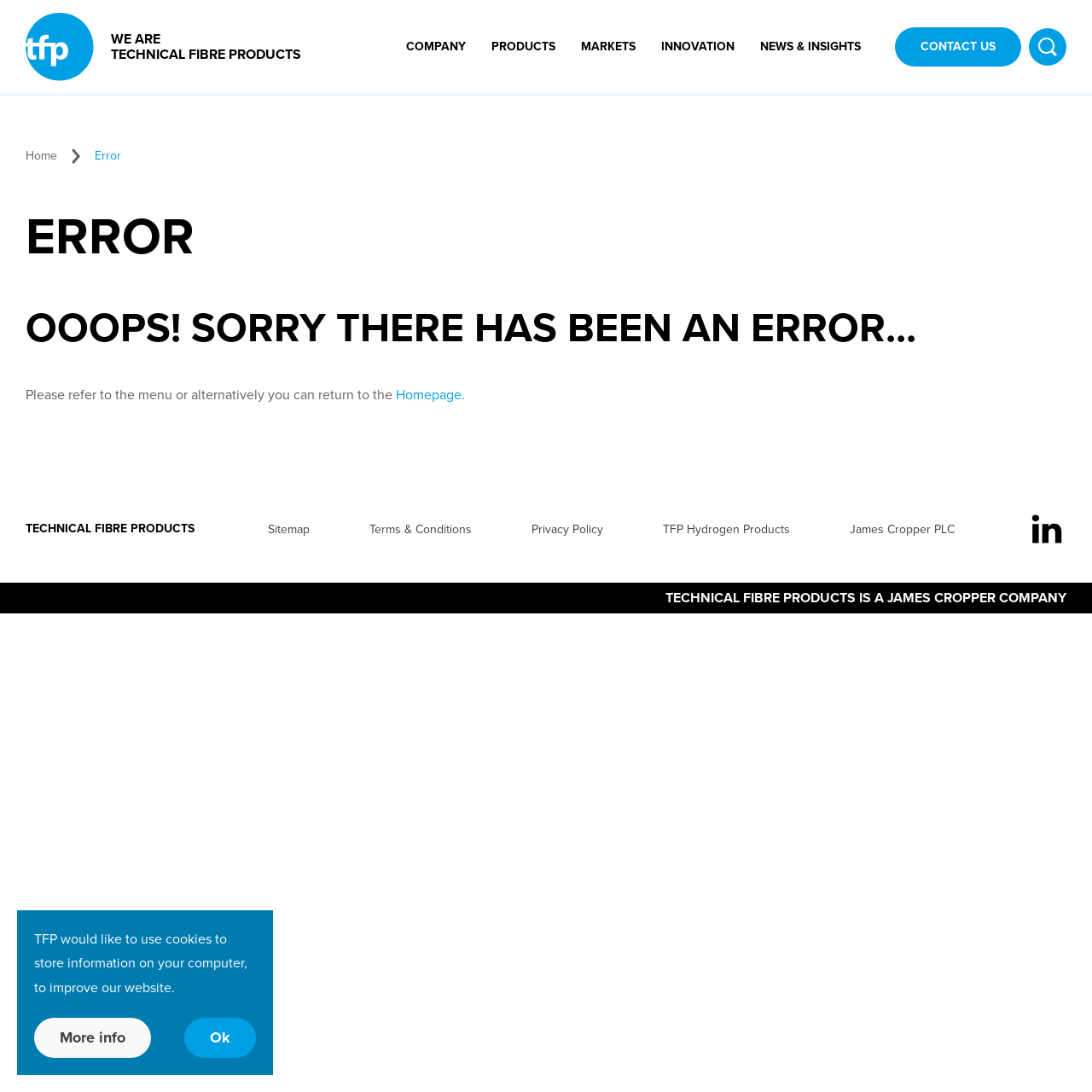Determine the coordinates of the bounding box for the clickable area needed to execute this instruction: "Contact us".

[0.82, 0.025, 0.935, 0.061]